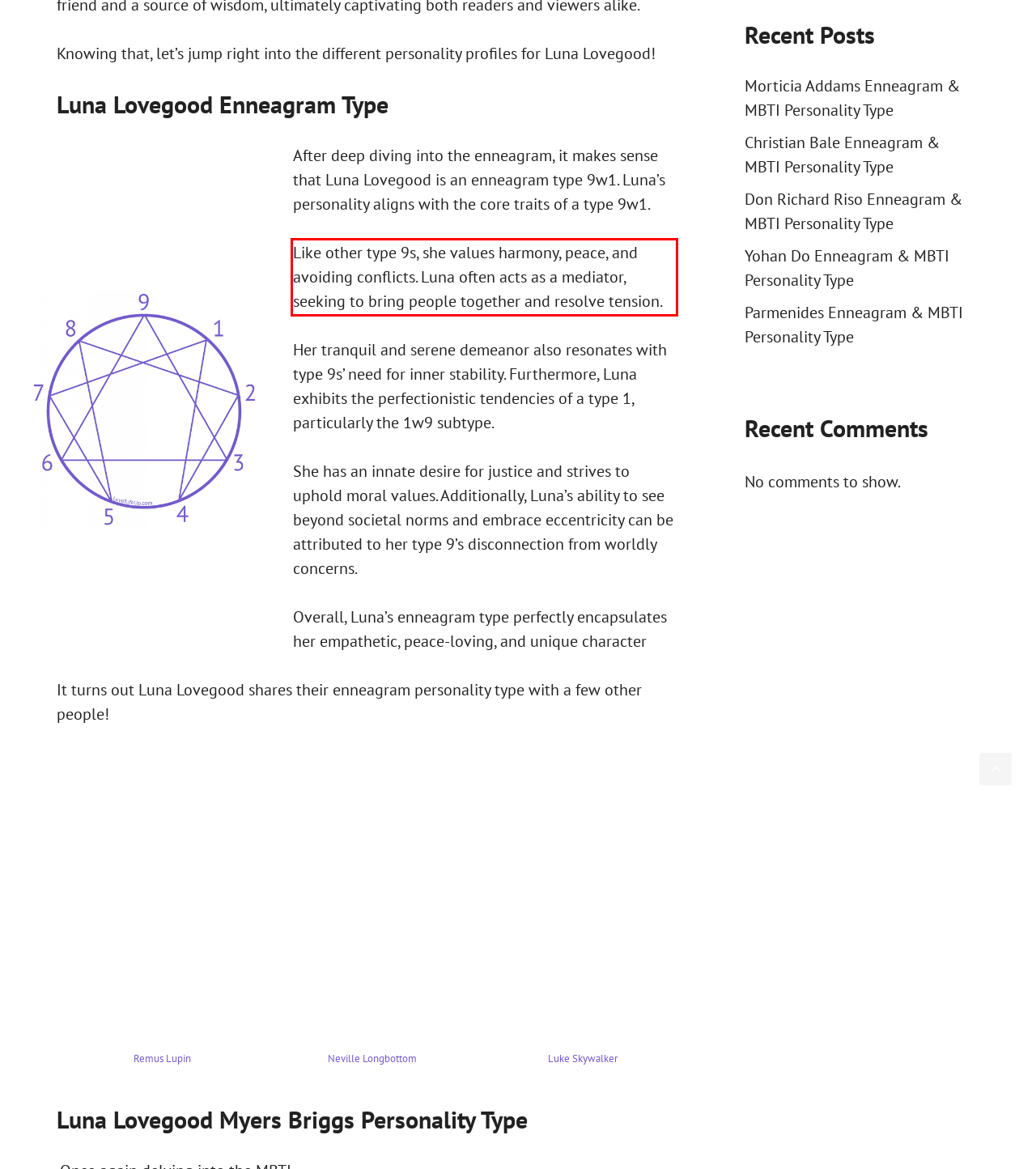Look at the provided screenshot of the webpage and perform OCR on the text within the red bounding box.

Like other type 9s, she values harmony, peace, and avoiding conflicts. Luna often acts as a mediator, seeking to bring people together and resolve tension.